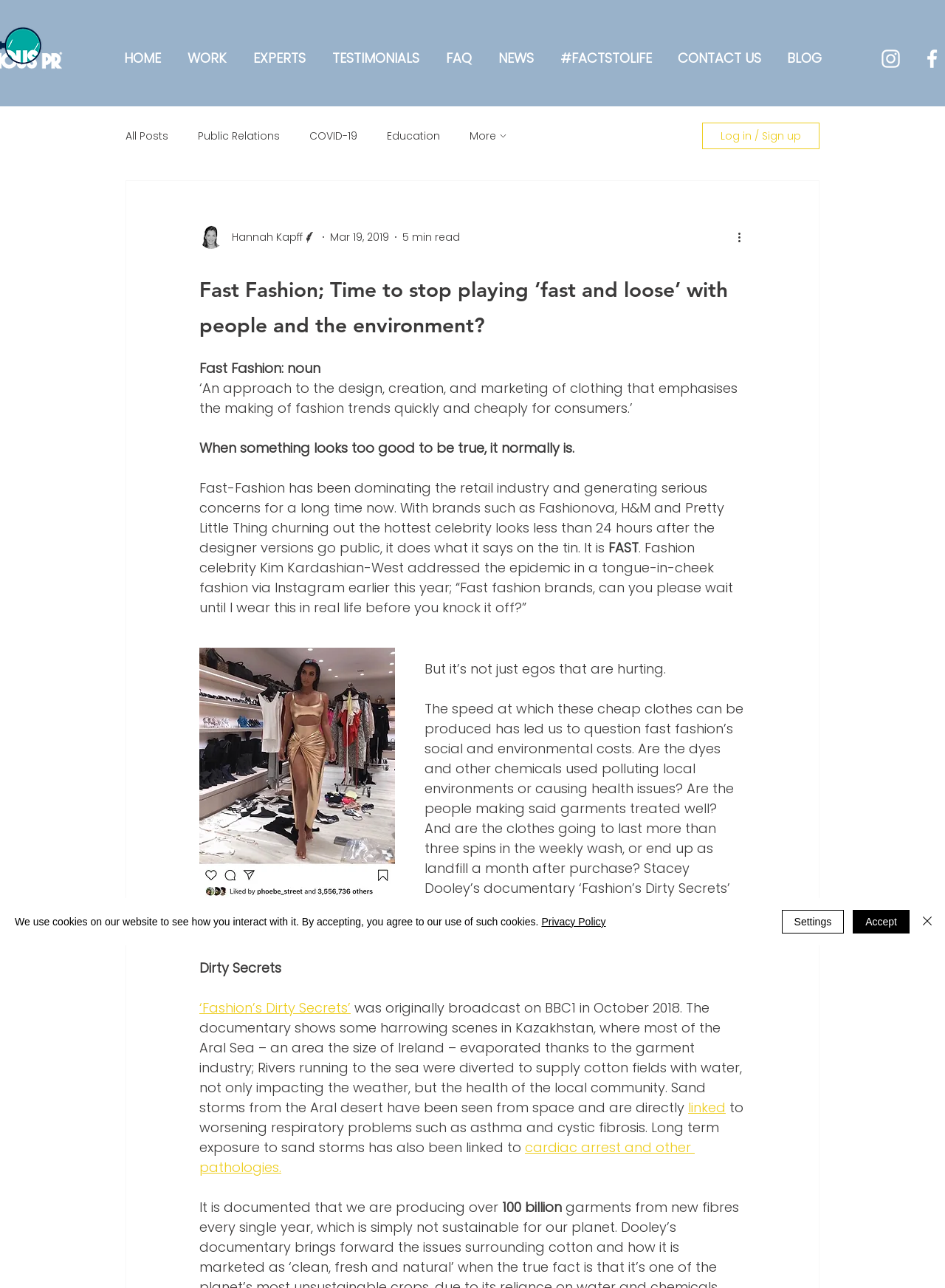Please determine the bounding box coordinates of the area that needs to be clicked to complete this task: 'Click the ‘Fashion’s Dirty Secrets’ link'. The coordinates must be four float numbers between 0 and 1, formatted as [left, top, right, bottom].

[0.211, 0.775, 0.371, 0.79]